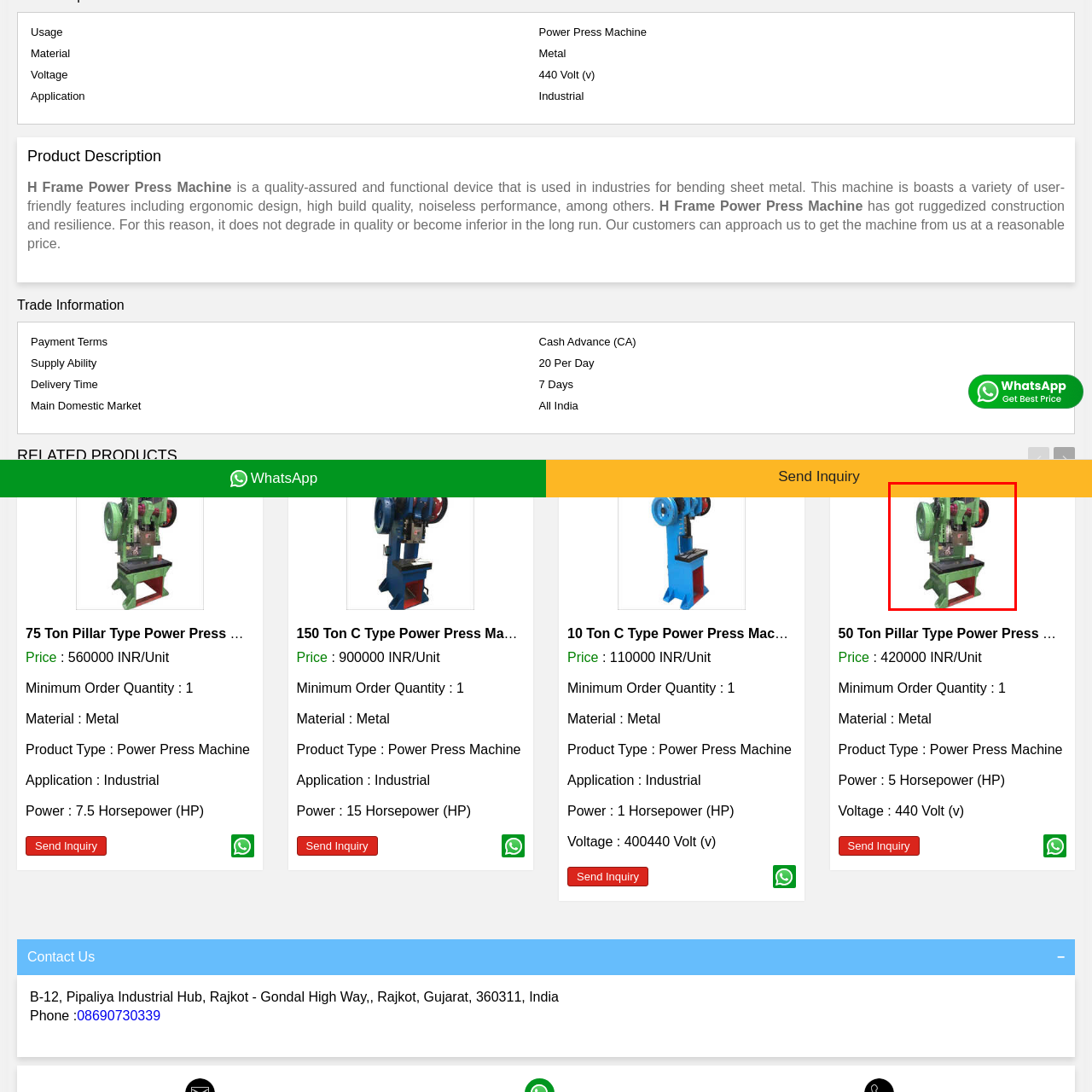What is the purpose of the large wheels and sturdy base?
Please review the image inside the red bounding box and answer using a single word or phrase.

To provide stability